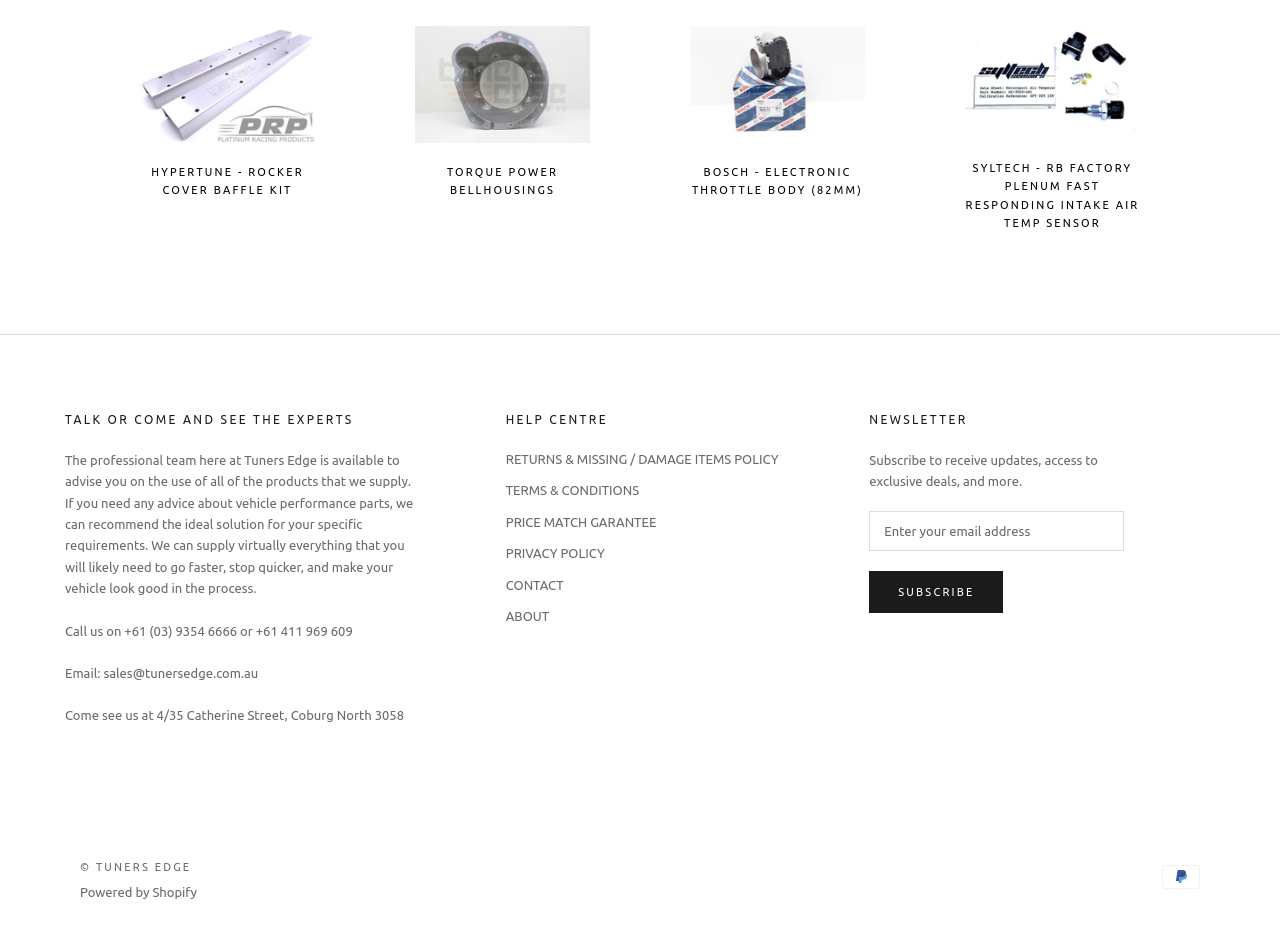Provide a brief response in the form of a single word or phrase:
What type of products are sold on this website?

Car parts